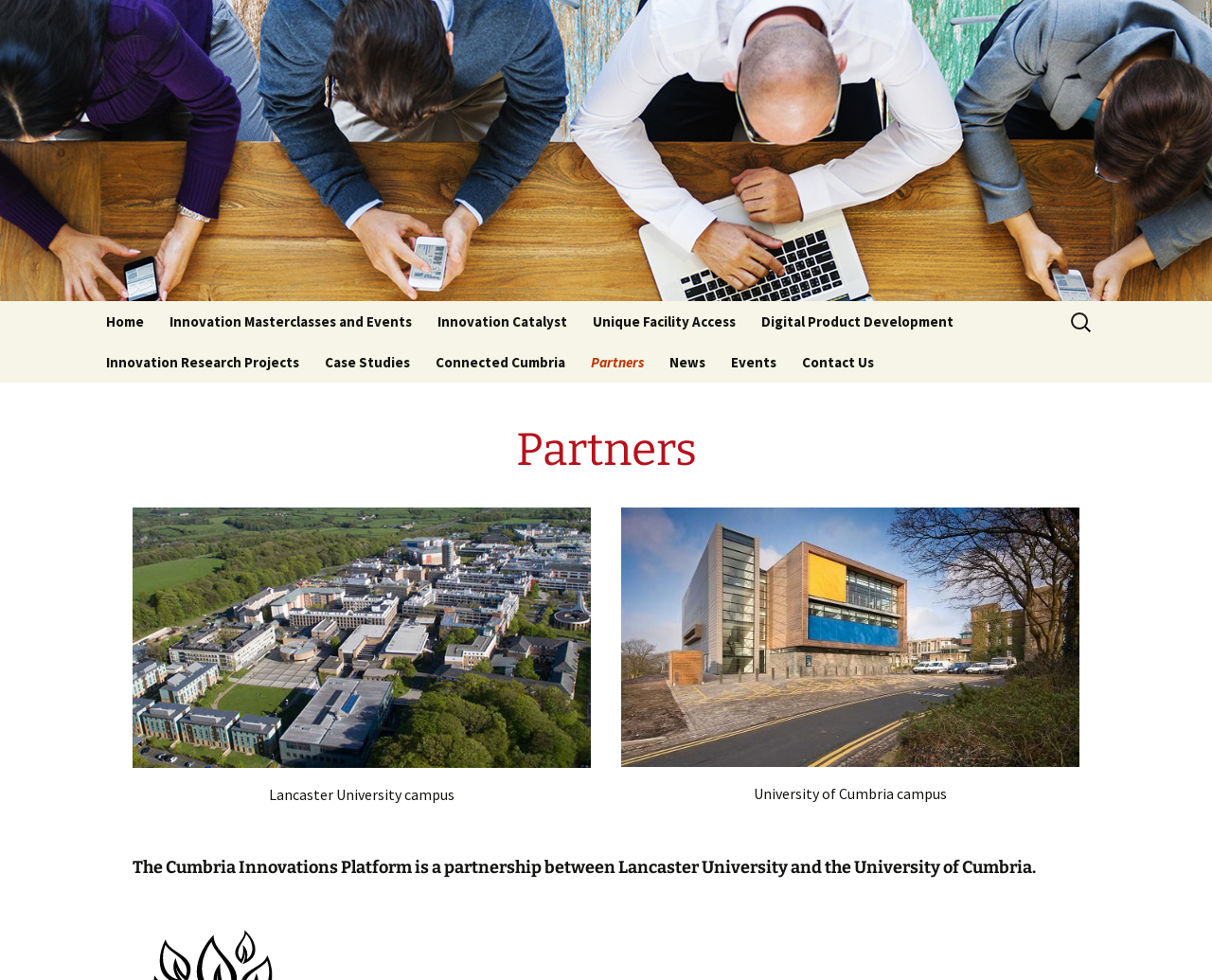Locate the coordinates of the bounding box for the clickable region that fulfills this instruction: "read about partners".

[0.478, 0.349, 0.541, 0.39]